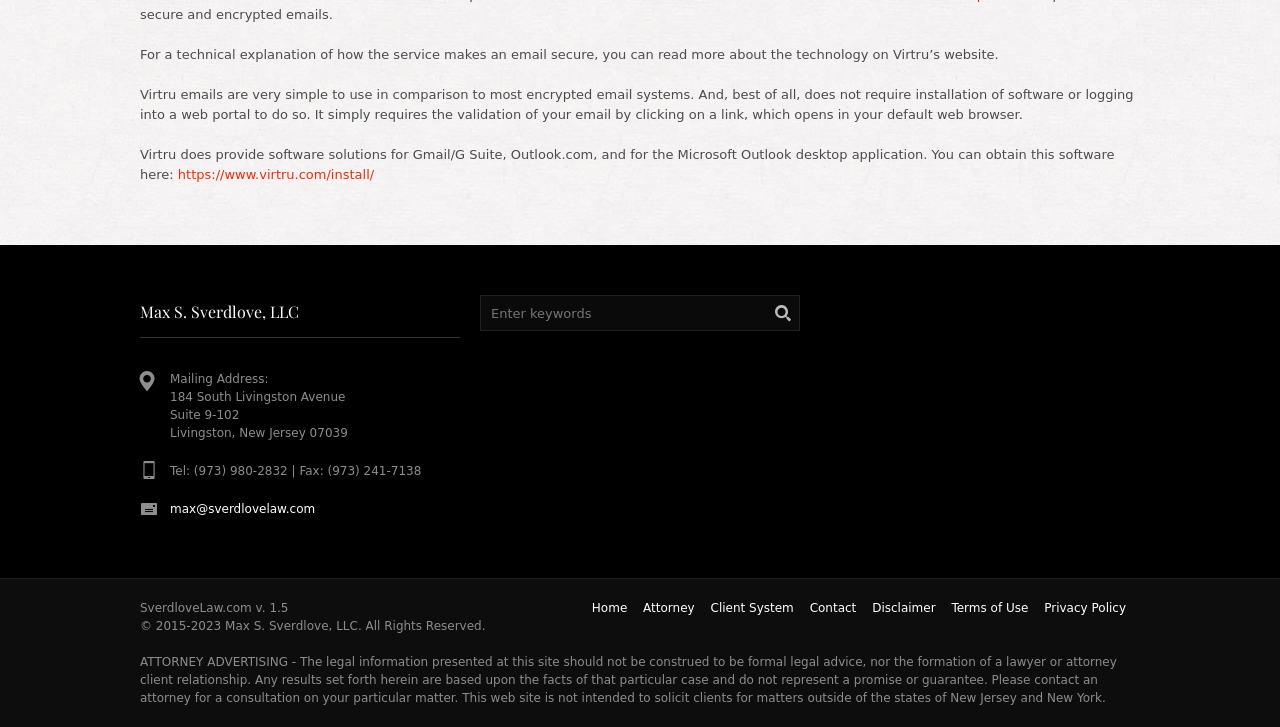Using the element description Contact, predict the bounding box coordinates for the UI element. Provide the coordinates in (top-left x, top-left y, bottom-right x, bottom-right y) format with values ranging from 0 to 1.

[0.633, 0.827, 0.669, 0.846]